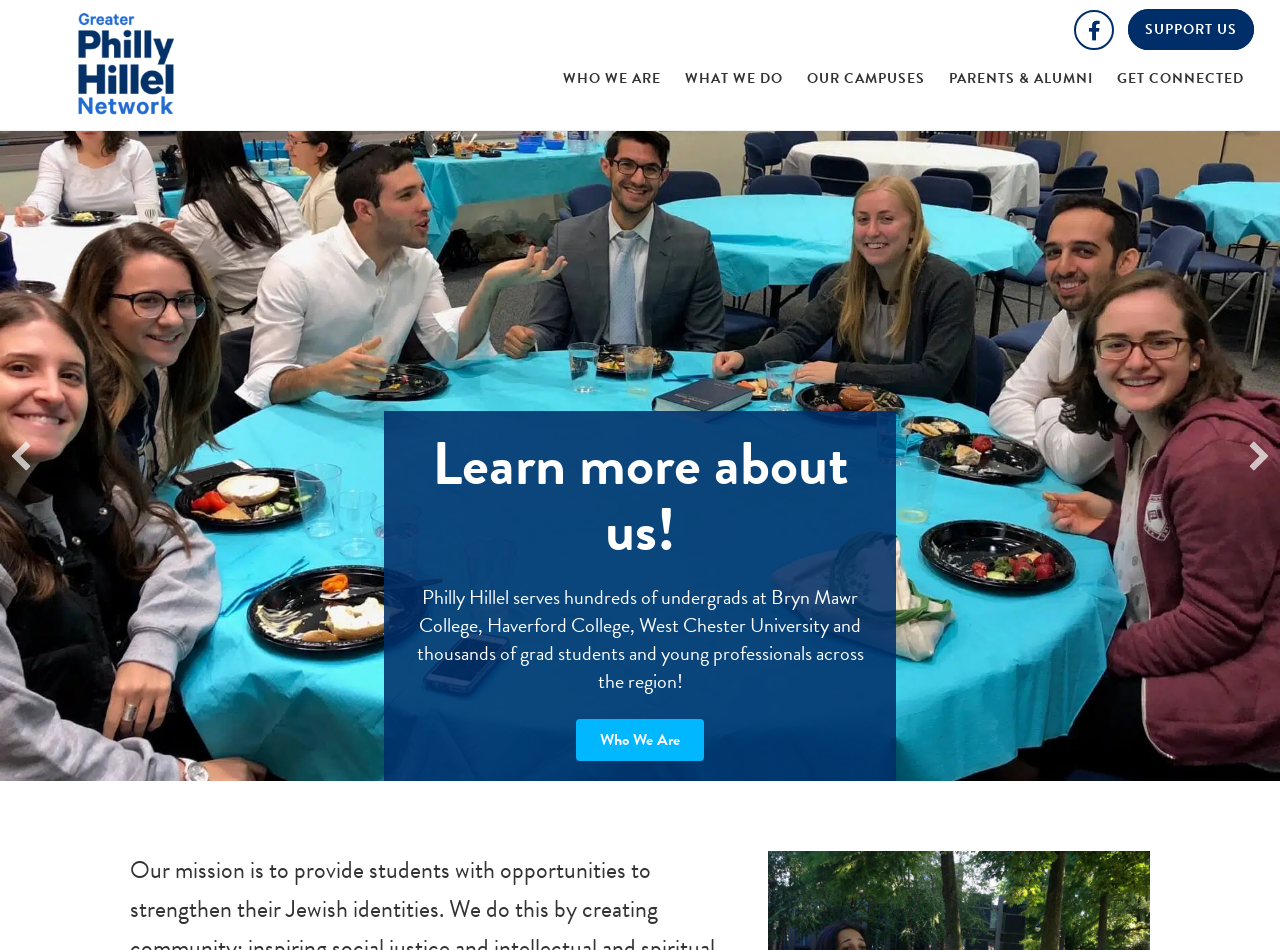Use a single word or phrase to answer the question: 
How many colleges are mentioned on the webpage?

Three